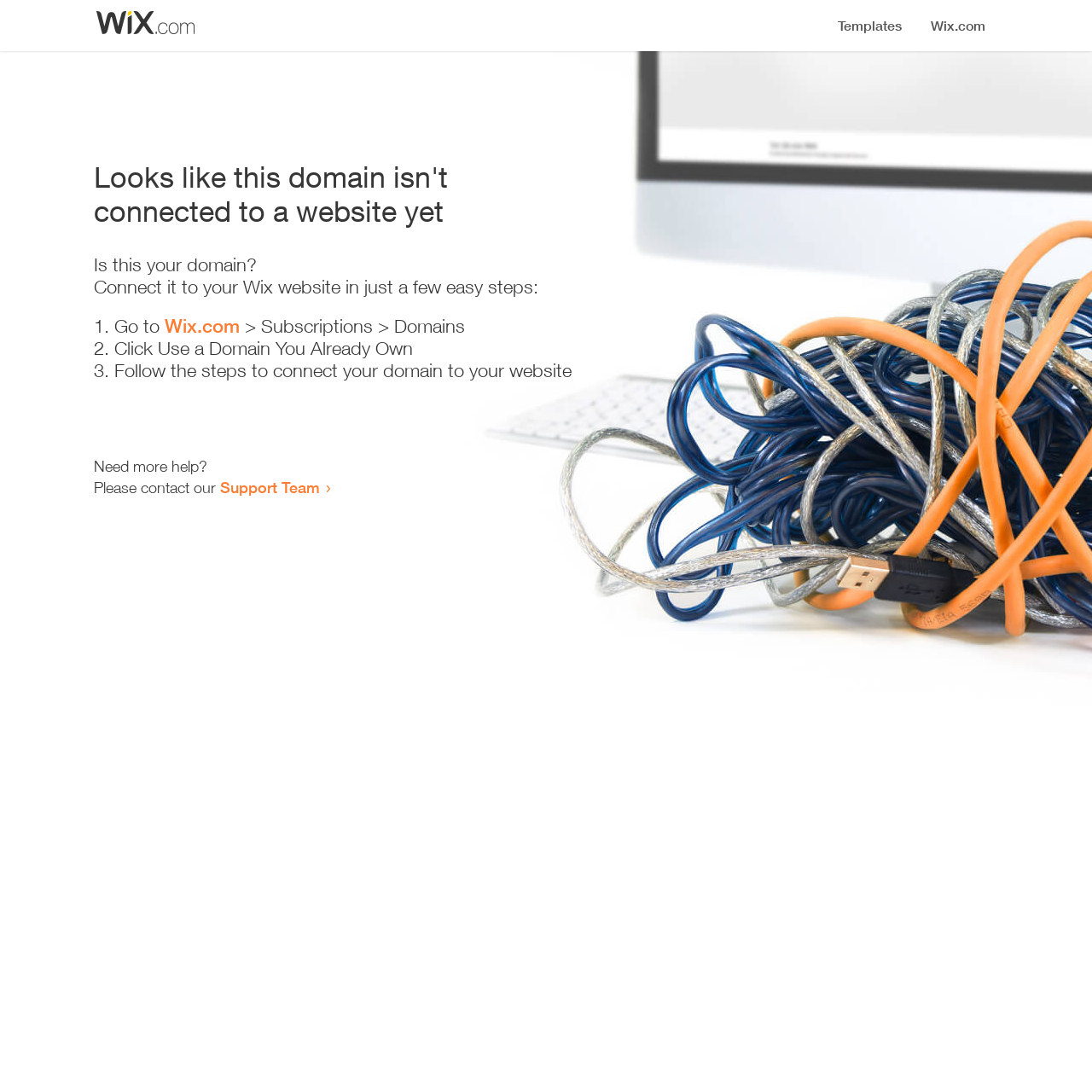From the webpage screenshot, identify the region described by Support Team. Provide the bounding box coordinates as (top-left x, top-left y, bottom-right x, bottom-right y), with each value being a floating point number between 0 and 1.

[0.202, 0.438, 0.293, 0.455]